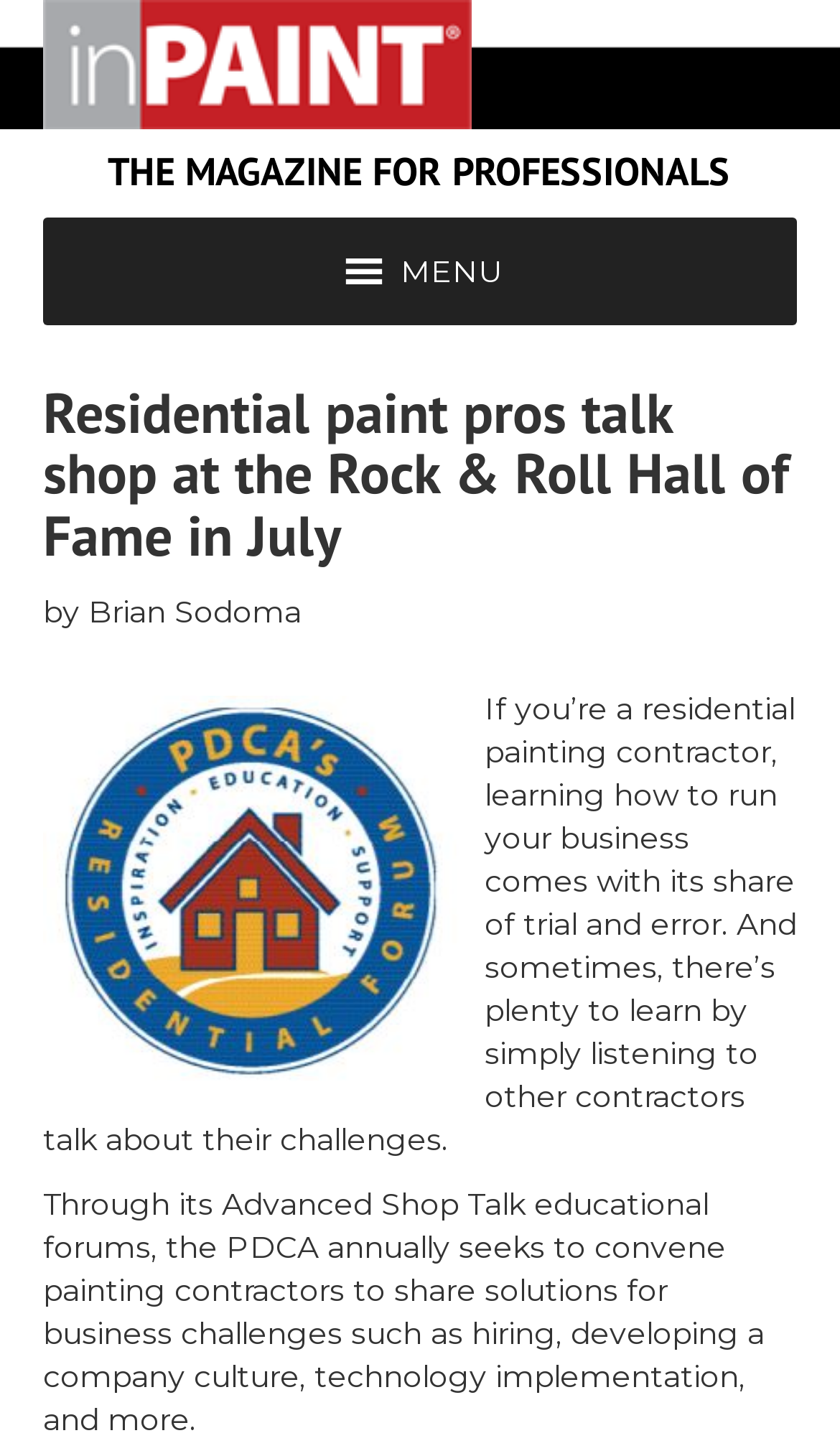With reference to the screenshot, provide a detailed response to the question below:
What is the event mentioned in the article?

The event mentioned in the article is 'Rock & Roll Hall of Fame in July' which is mentioned in the heading element with the bounding box coordinates [0.051, 0.263, 0.949, 0.39].